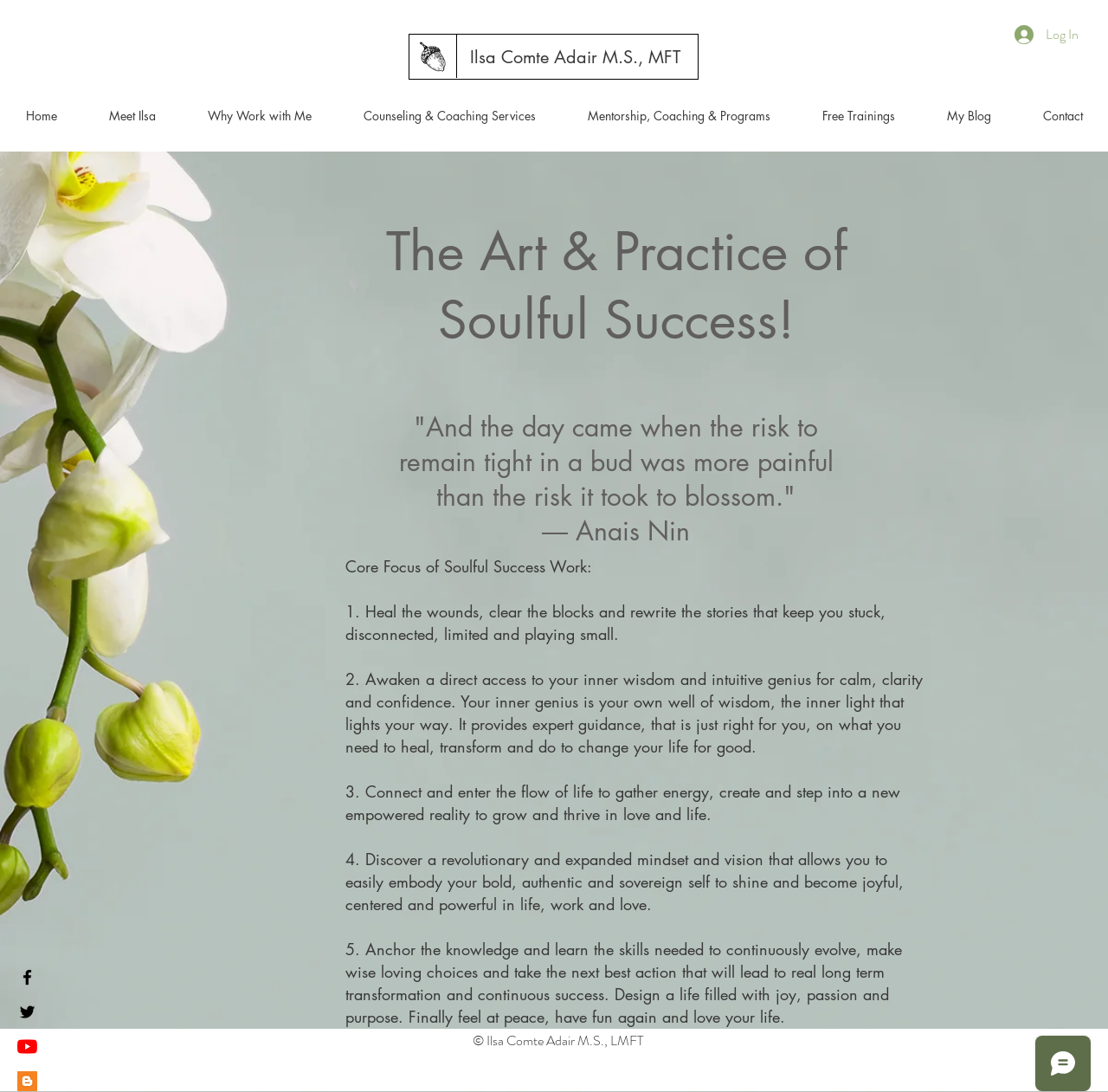Answer this question in one word or a short phrase: What social media platforms are linked on this webpage?

Facebook, Twitter, YouTube, Blogger